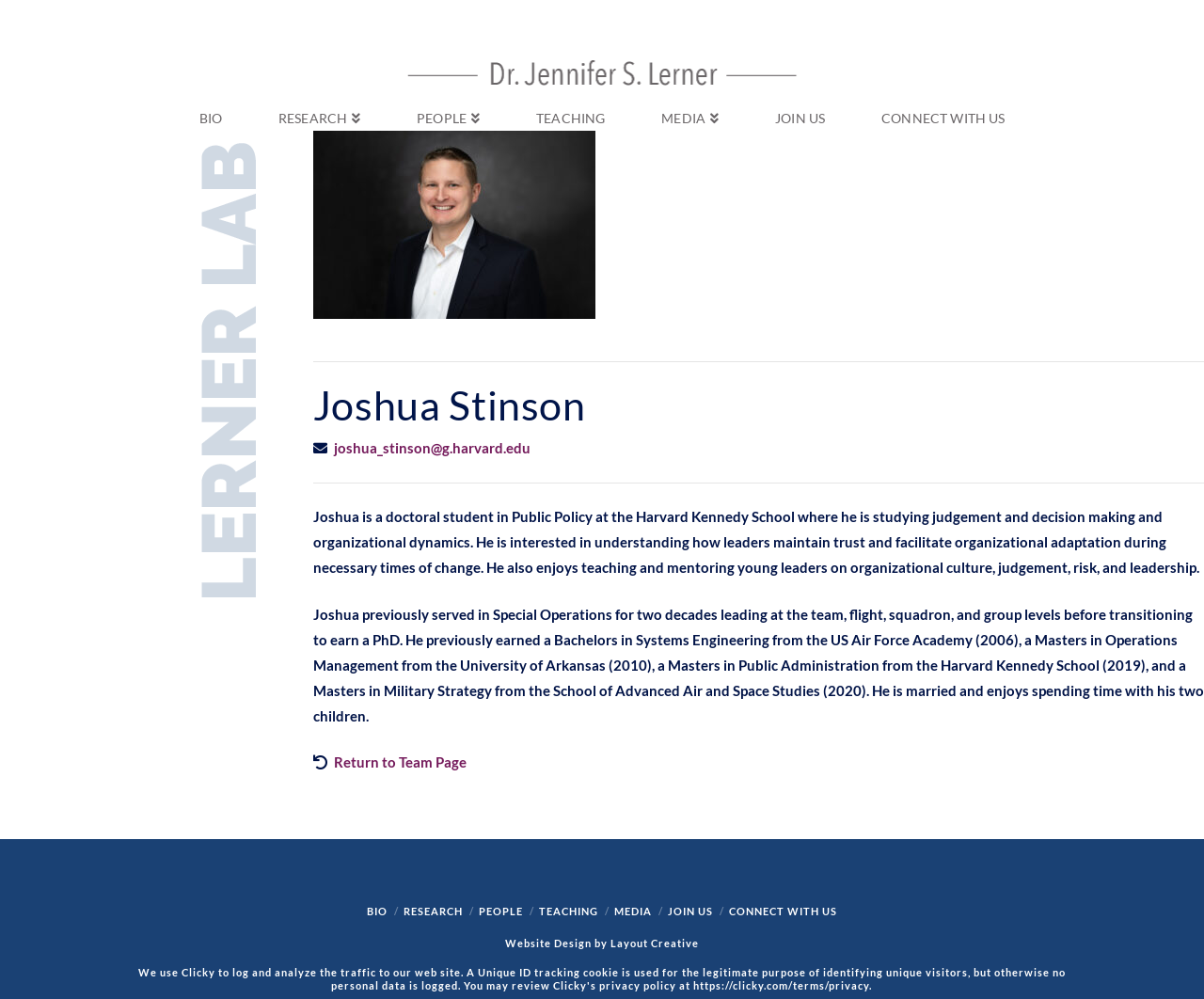Please predict the bounding box coordinates of the element's region where a click is necessary to complete the following instruction: "Contact Joshua Stinson via email". The coordinates should be represented by four float numbers between 0 and 1, i.e., [left, top, right, bottom].

[0.278, 0.44, 0.441, 0.457]